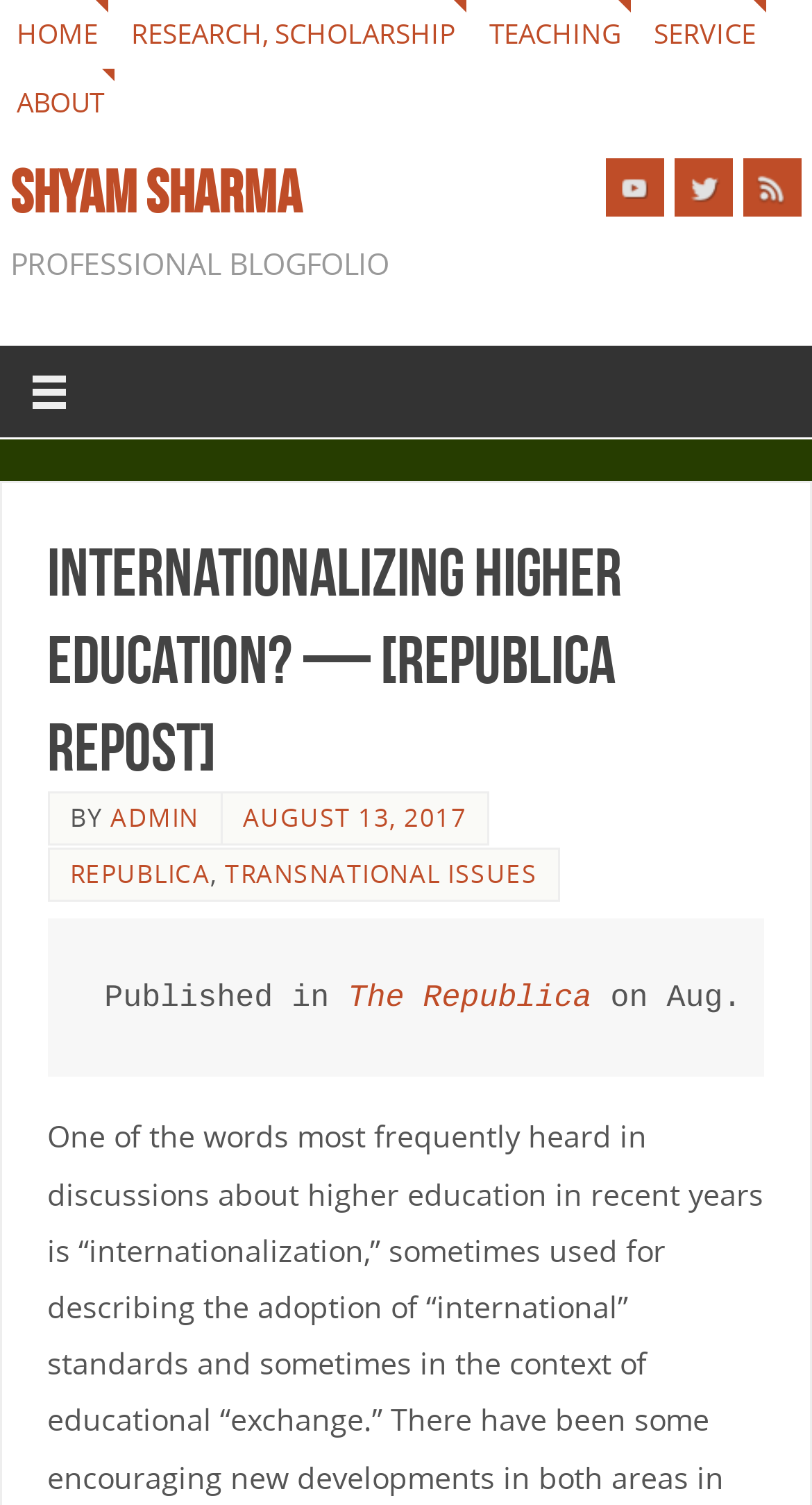Please look at the image and answer the question with a detailed explanation: What is the date of publication of this blog post?

I found the answer by looking at the time element which is located below the heading, it says 'AUGUST 13, 2017'.